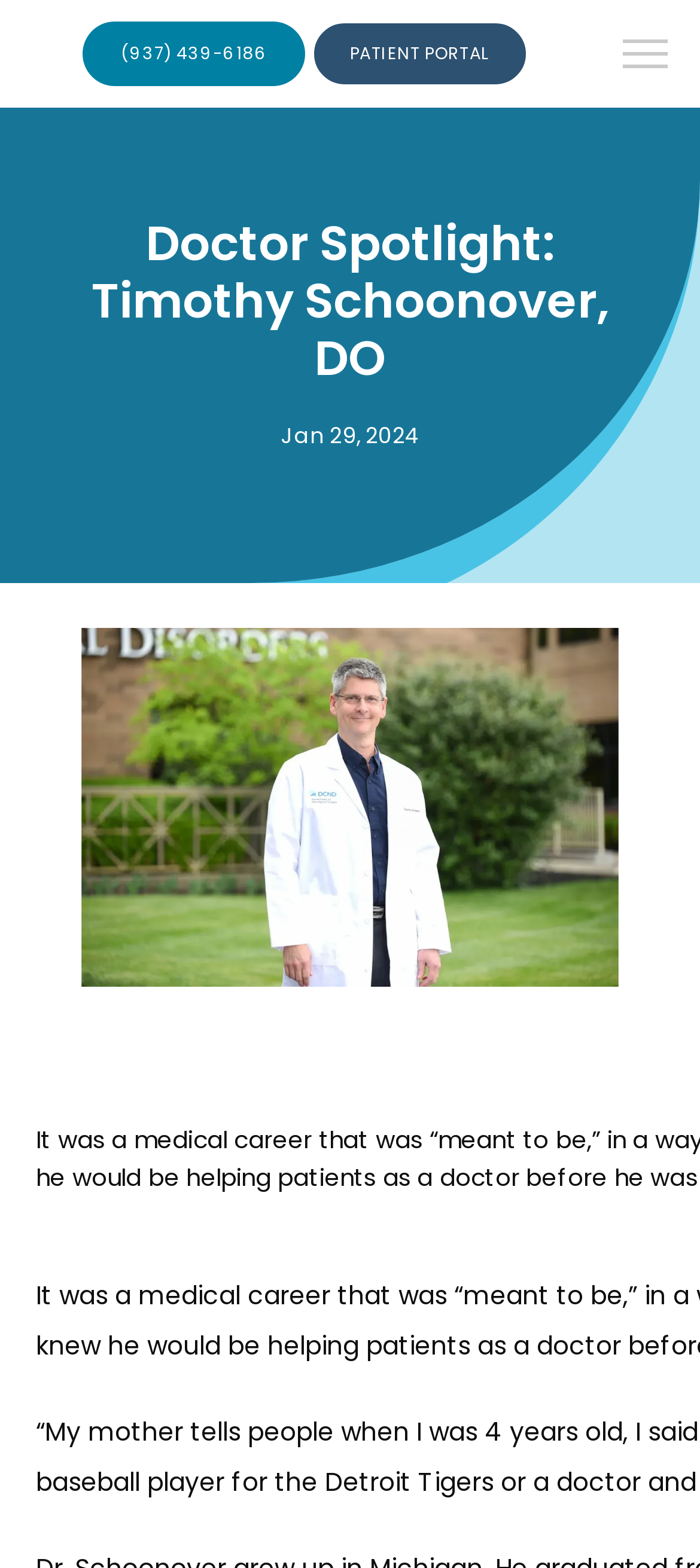Please find the bounding box coordinates for the clickable element needed to perform this instruction: "learn about harmonic gear drive reducer".

None